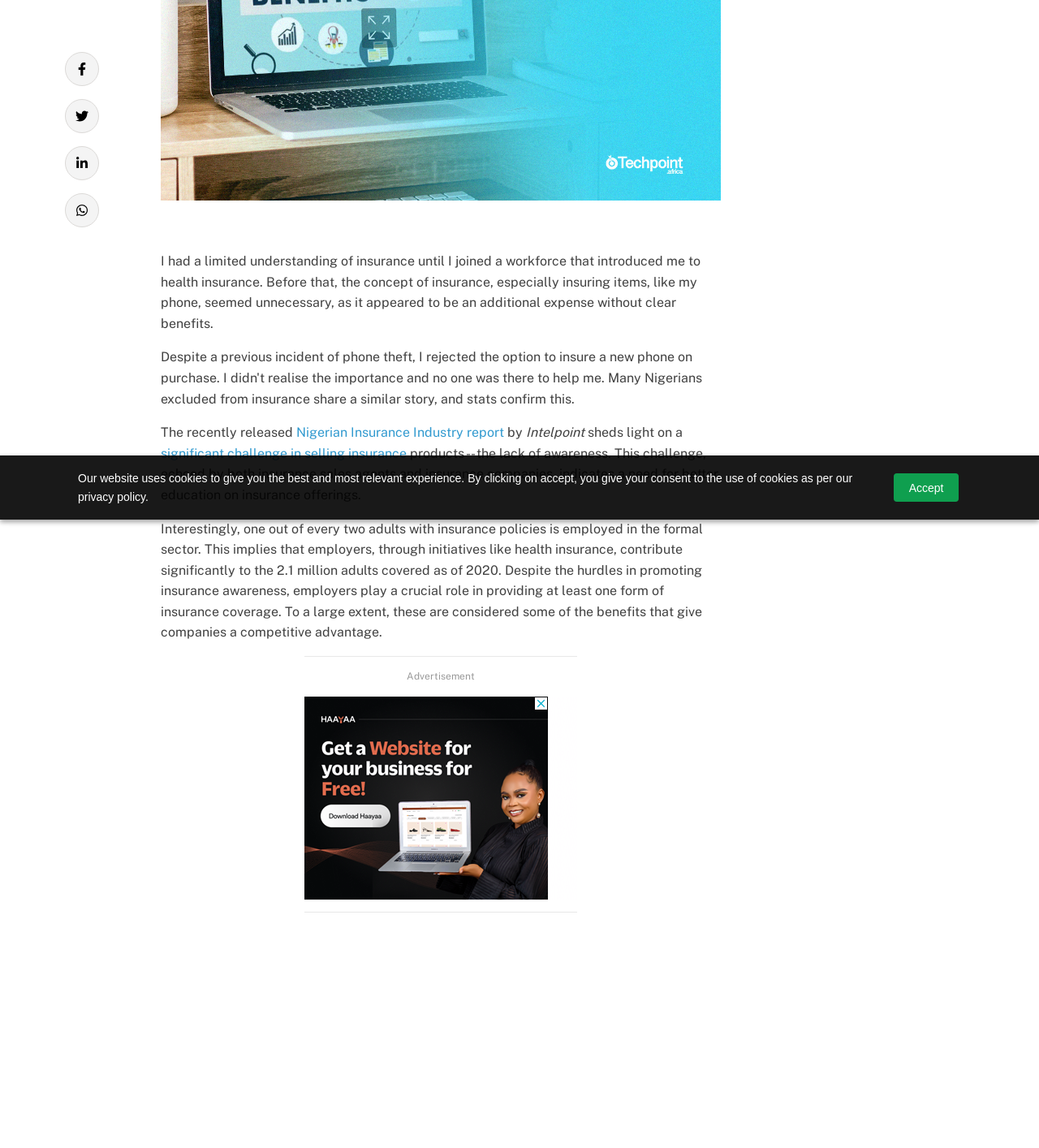Locate the bounding box coordinates of the UI element described by: "significant challenge in selling insurance". The bounding box coordinates should consist of four float numbers between 0 and 1, i.e., [left, top, right, bottom].

[0.155, 0.388, 0.392, 0.402]